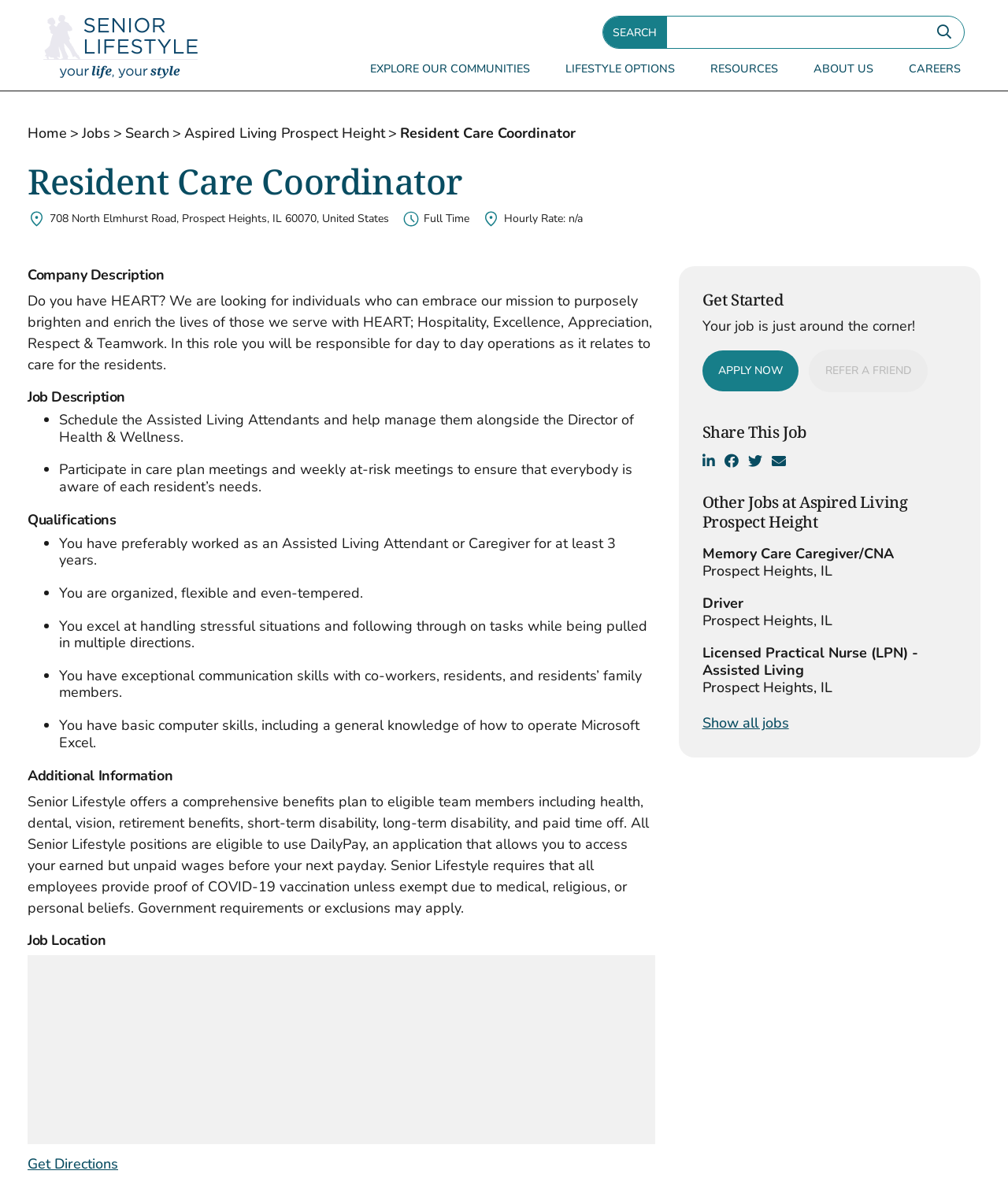Look at the image and write a detailed answer to the question: 
What is the name of the company offering this job?

I found the company name by looking at the link element with the text 'Senior Lifestyle. Your life, your style.' which is located at the top of the webpage.